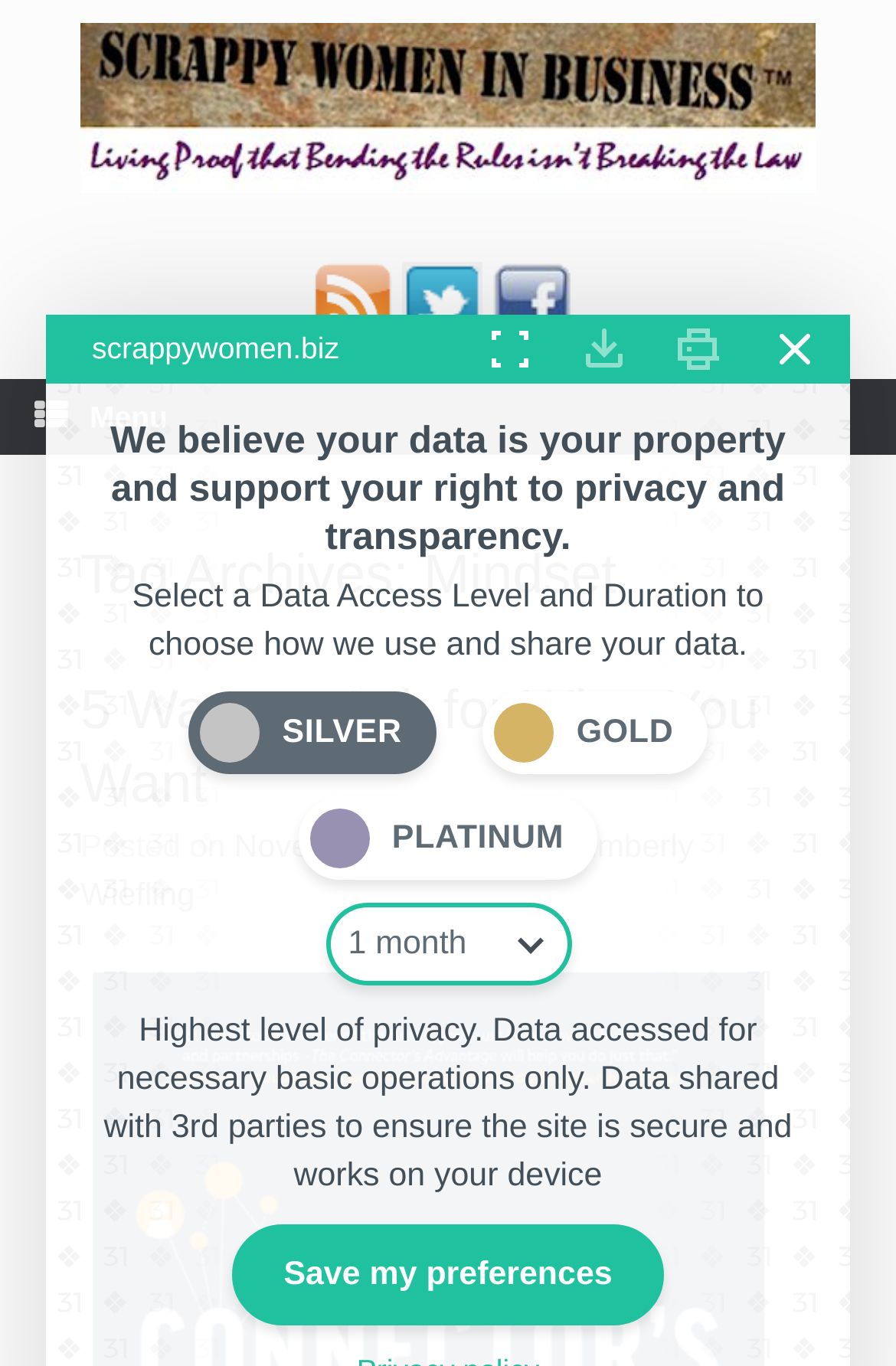Respond with a single word or phrase to the following question: How many data access levels are available?

3